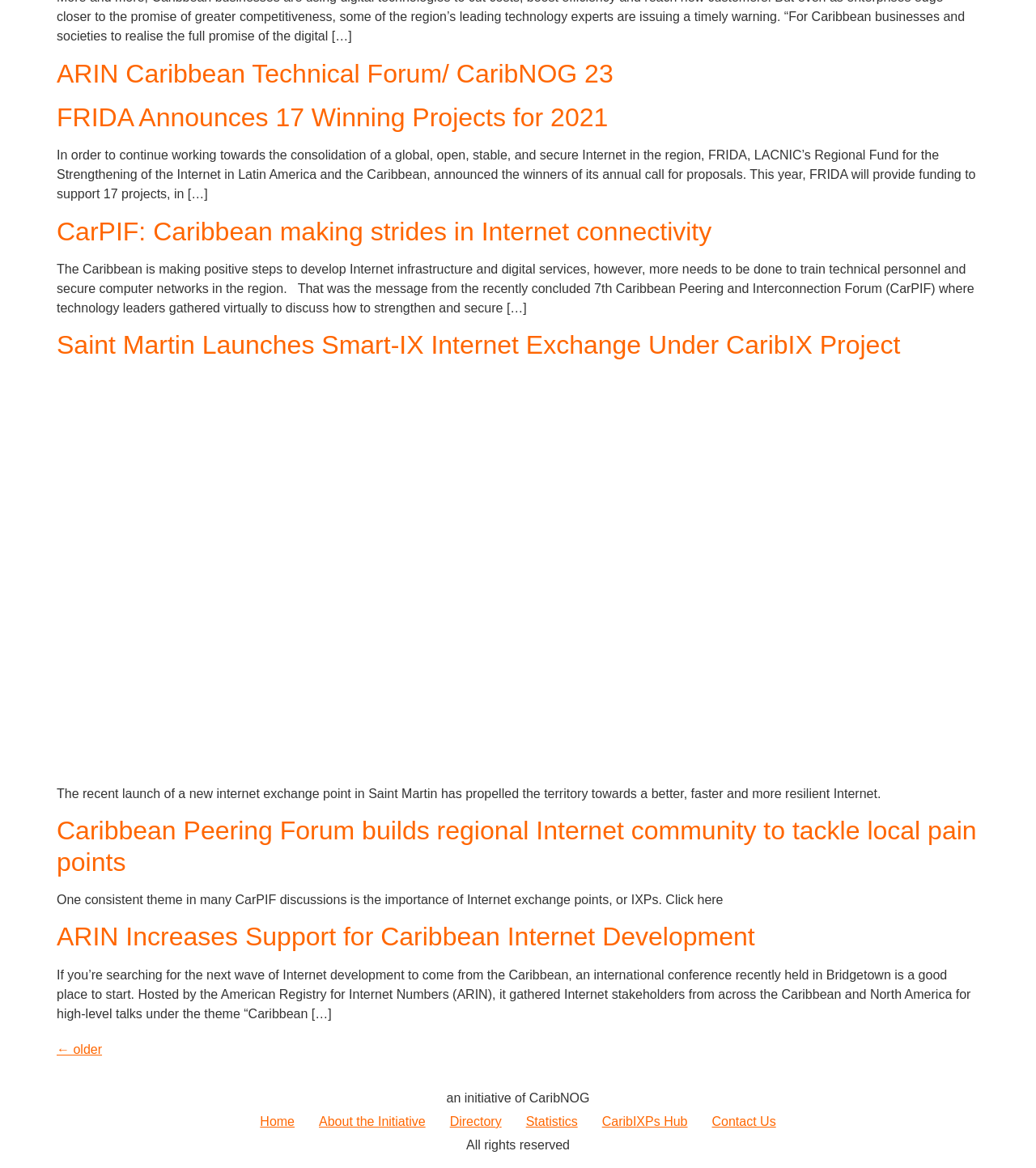Find the bounding box coordinates of the clickable area that will achieve the following instruction: "Click the link to read about Saint Martin Launches Smart-IX Internet Exchange Under CaribIX Project".

[0.055, 0.283, 0.869, 0.308]